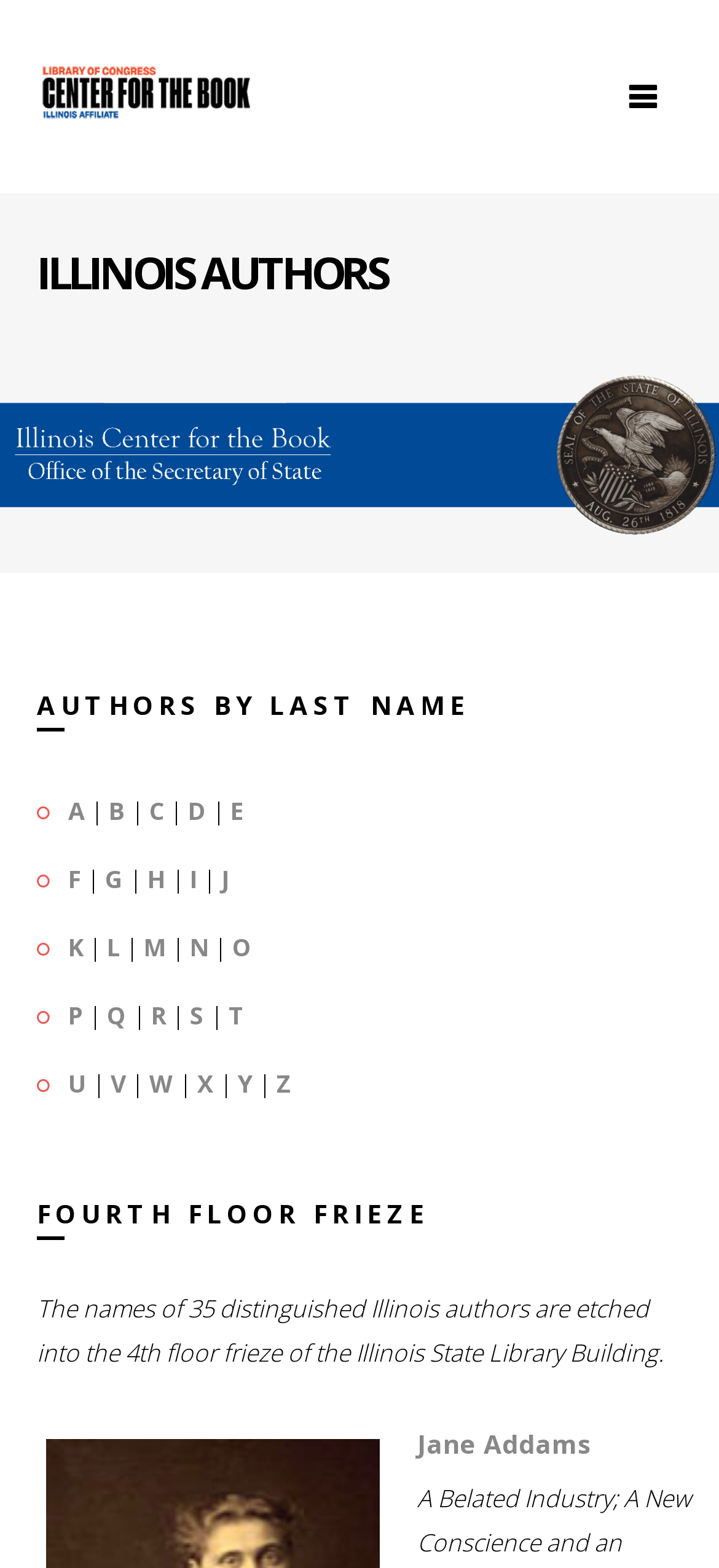Identify the bounding box coordinates of the clickable region to carry out the given instruction: "Read about Jane Addams".

[0.58, 0.909, 0.824, 0.932]